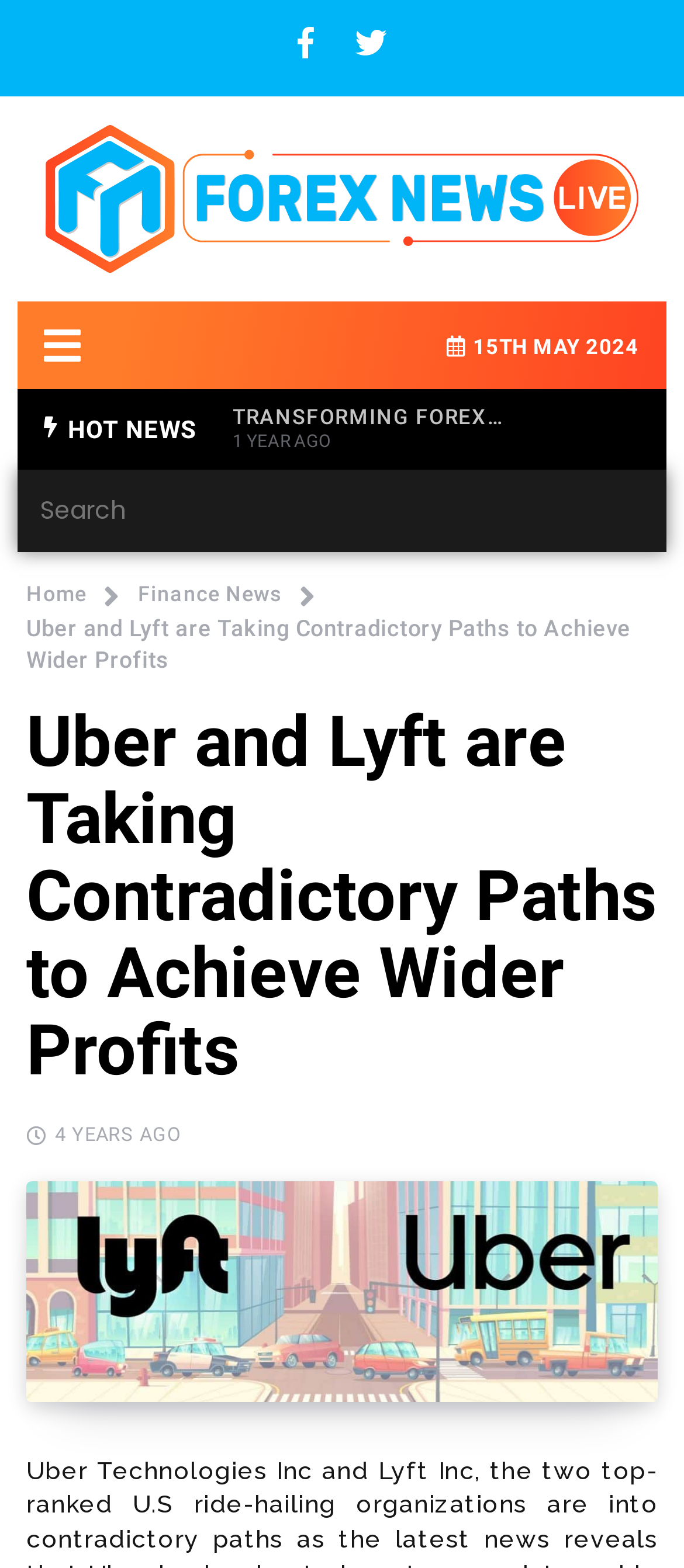Identify the bounding box of the UI component described as: "Finance News".

[0.201, 0.371, 0.412, 0.386]